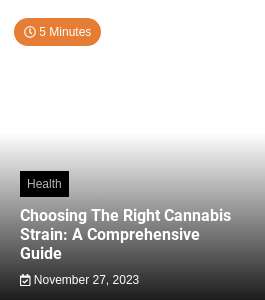Under which category is the post labeled?
Look at the image and answer the question with a single word or phrase.

Health